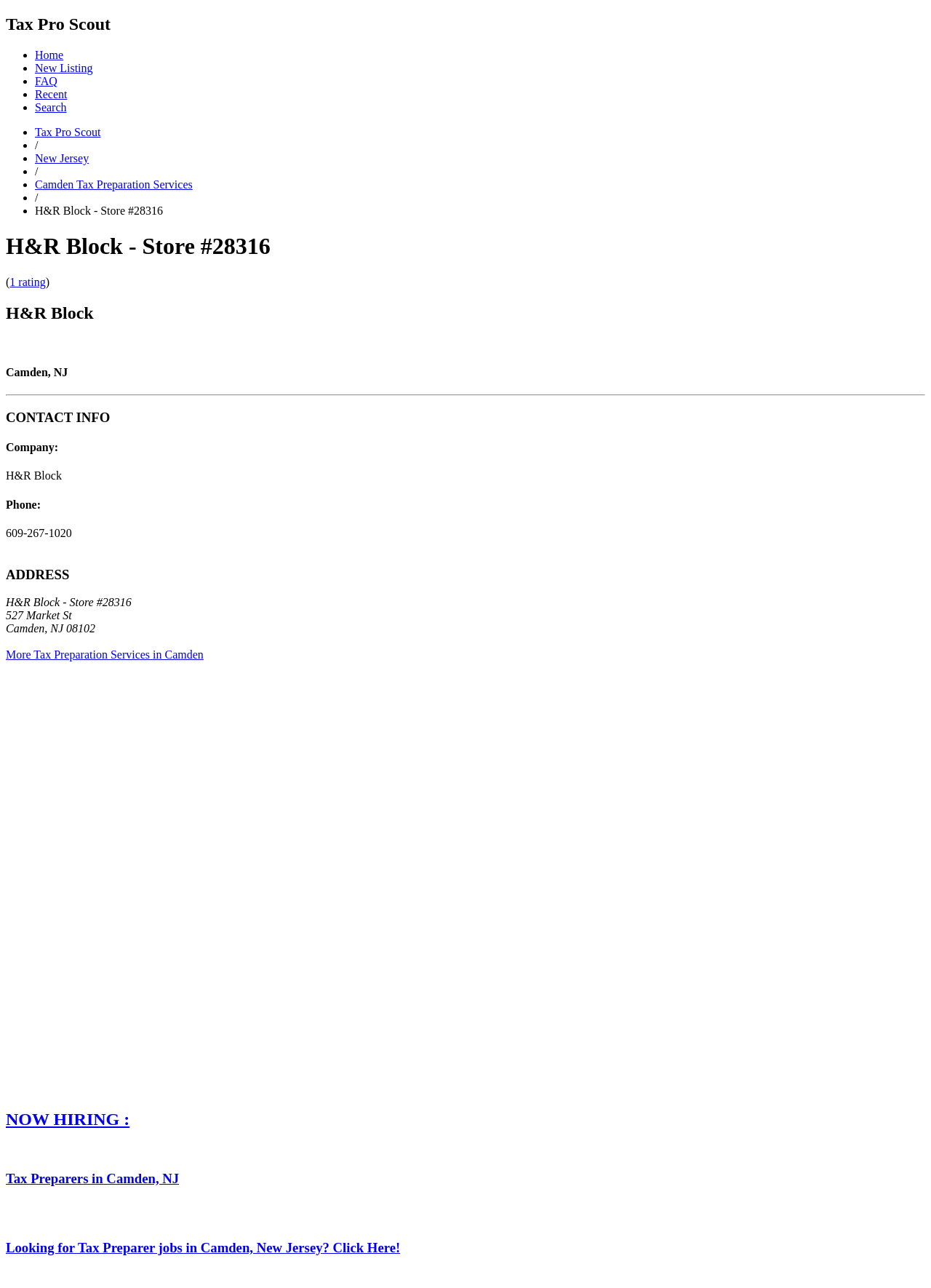Identify the main heading from the webpage and provide its text content.

H&R Block - Store #28316